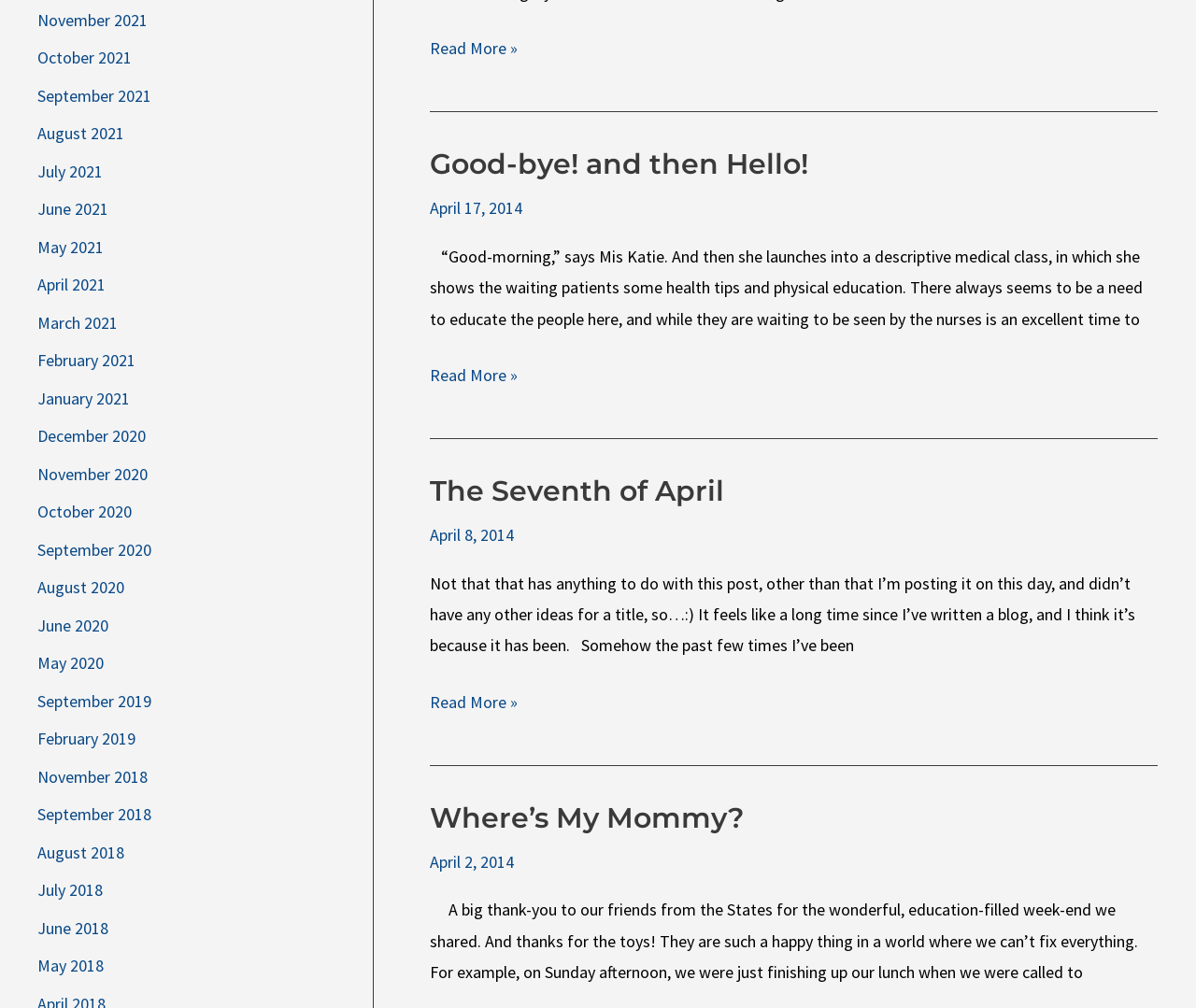Identify the bounding box coordinates for the element you need to click to achieve the following task: "Read more about Where’s My Mommy?". The coordinates must be four float values ranging from 0 to 1, formatted as [left, top, right, bottom].

[0.359, 0.794, 0.622, 0.828]